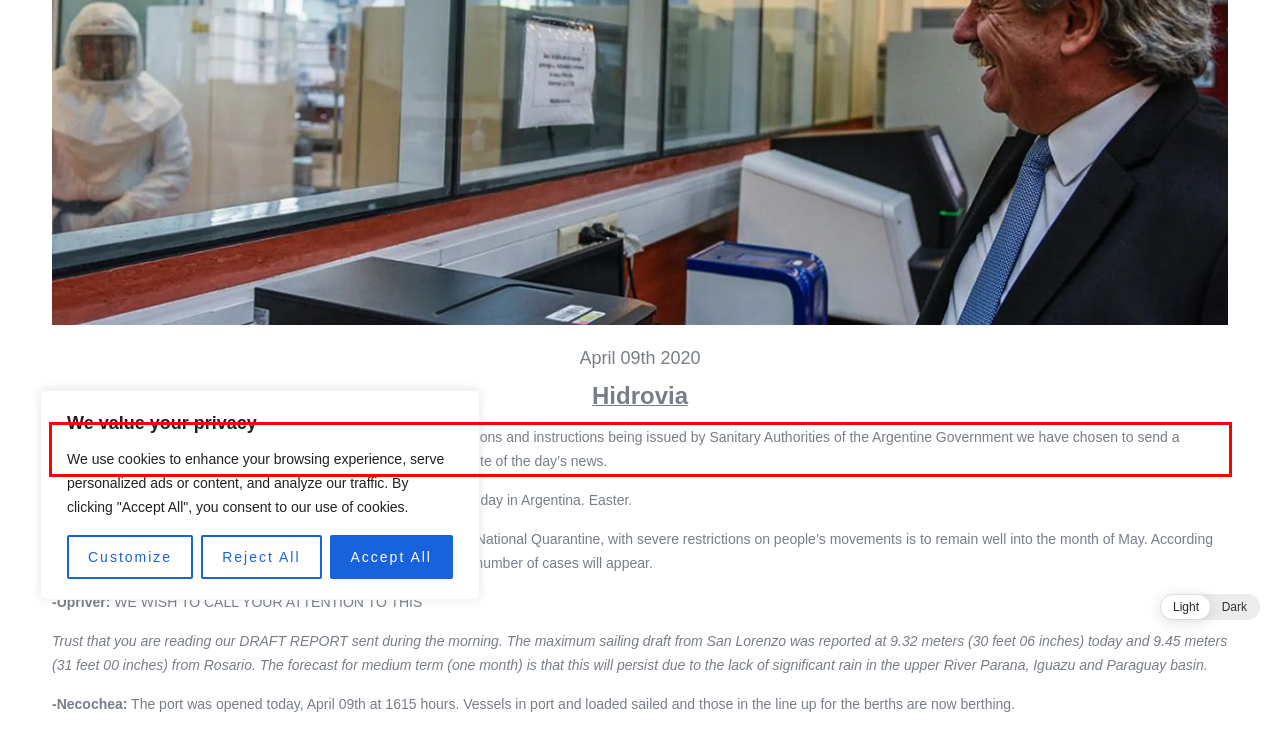You are given a webpage screenshot with a red bounding box around a UI element. Extract and generate the text inside this red bounding box.

In view of the ongoing developing situation and different communications and instructions being issued by Sanitary Authorities of the Argentine Government we have chosen to send a consolidated daily report at the closing of working hours with an update of the day’s news.